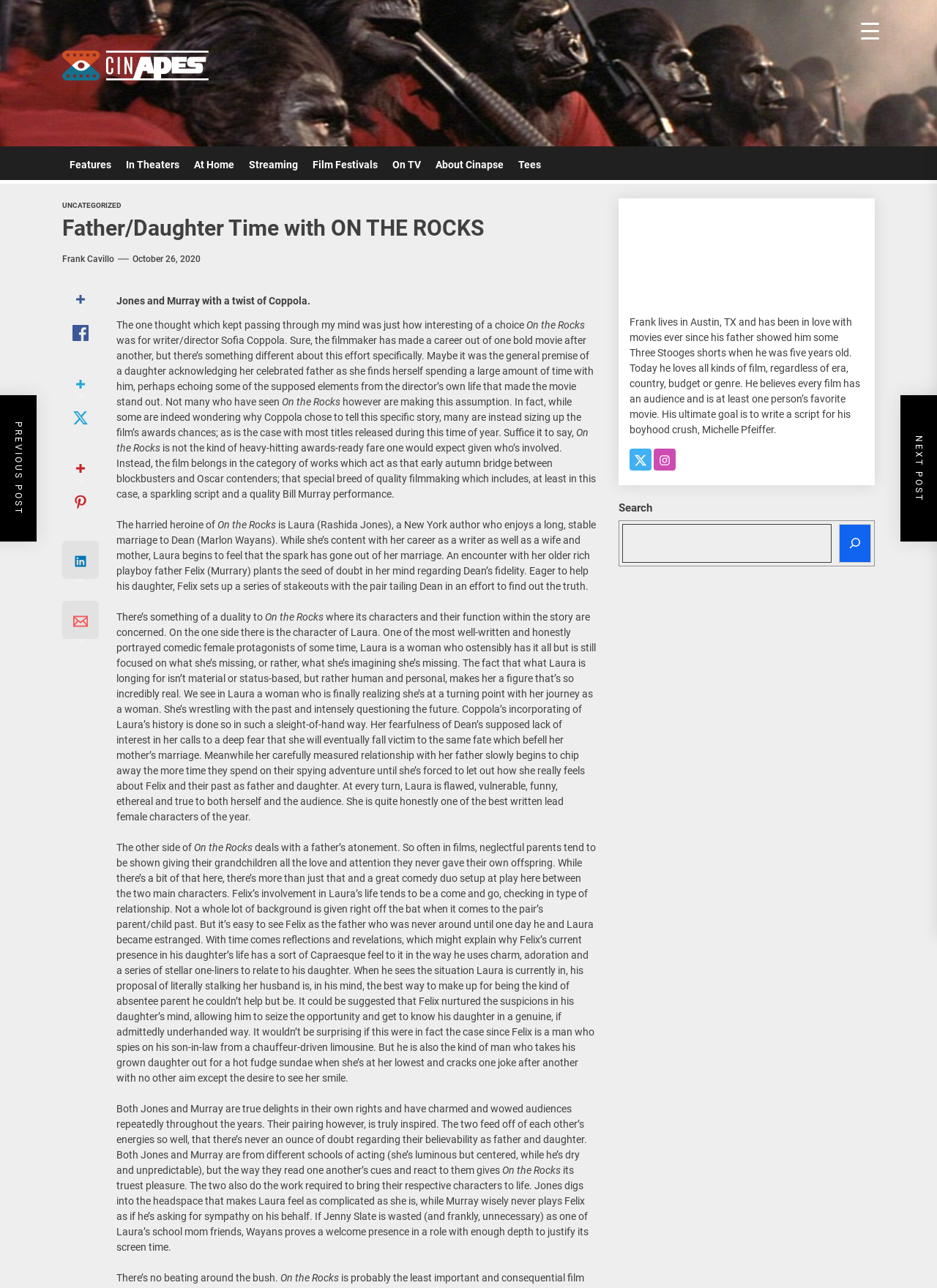What is the title of the article?
Analyze the image and provide a thorough answer to the question.

The title of the article is 'Father/Daughter Time with ON THE ROCKS', which is indicated by the heading element with the text 'Father/Daughter Time with ON THE ROCKS'.